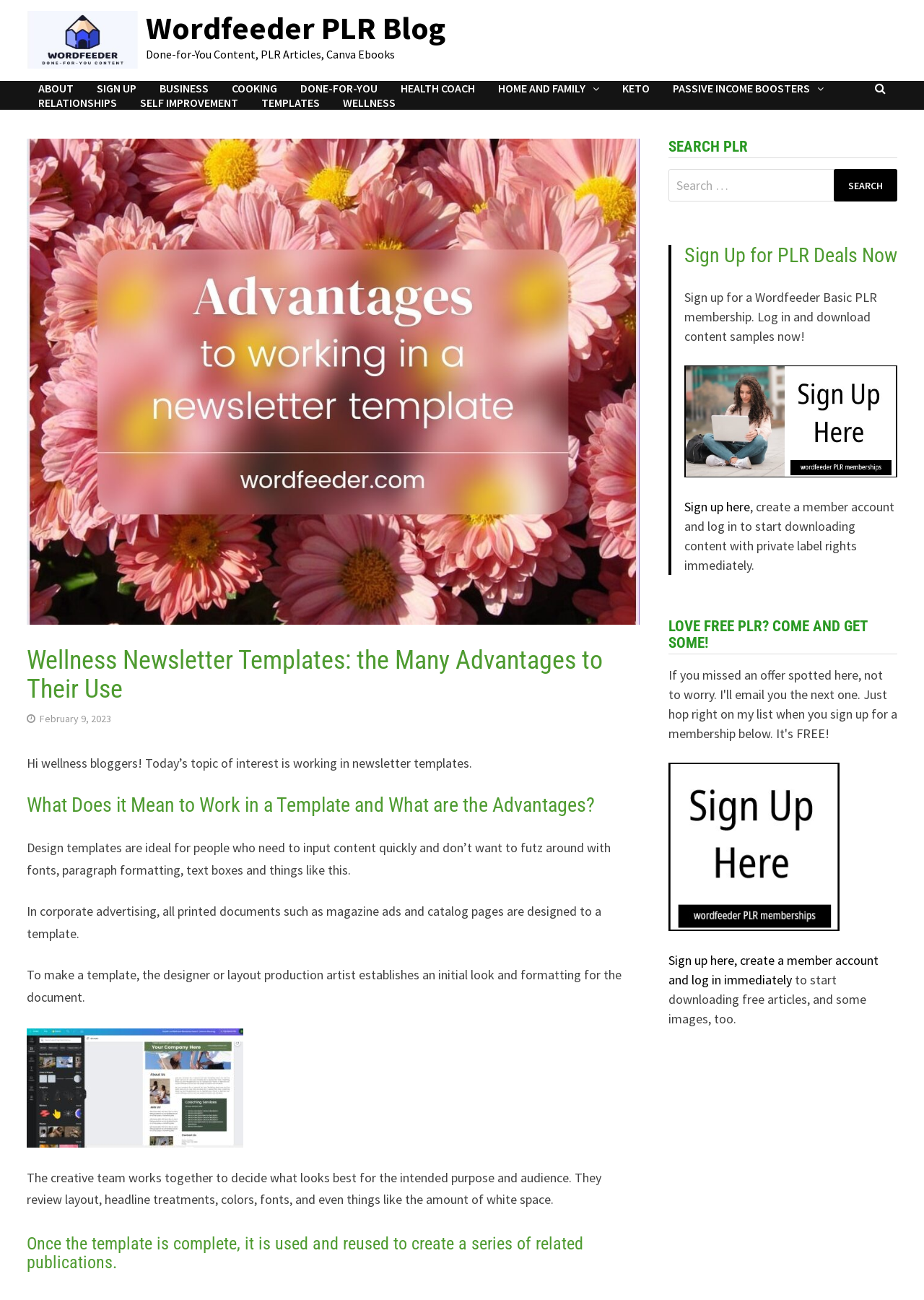Please identify the bounding box coordinates of the element that needs to be clicked to perform the following instruction: "Sign up for a Wordfeeder Basic PLR membership".

[0.74, 0.383, 0.811, 0.396]